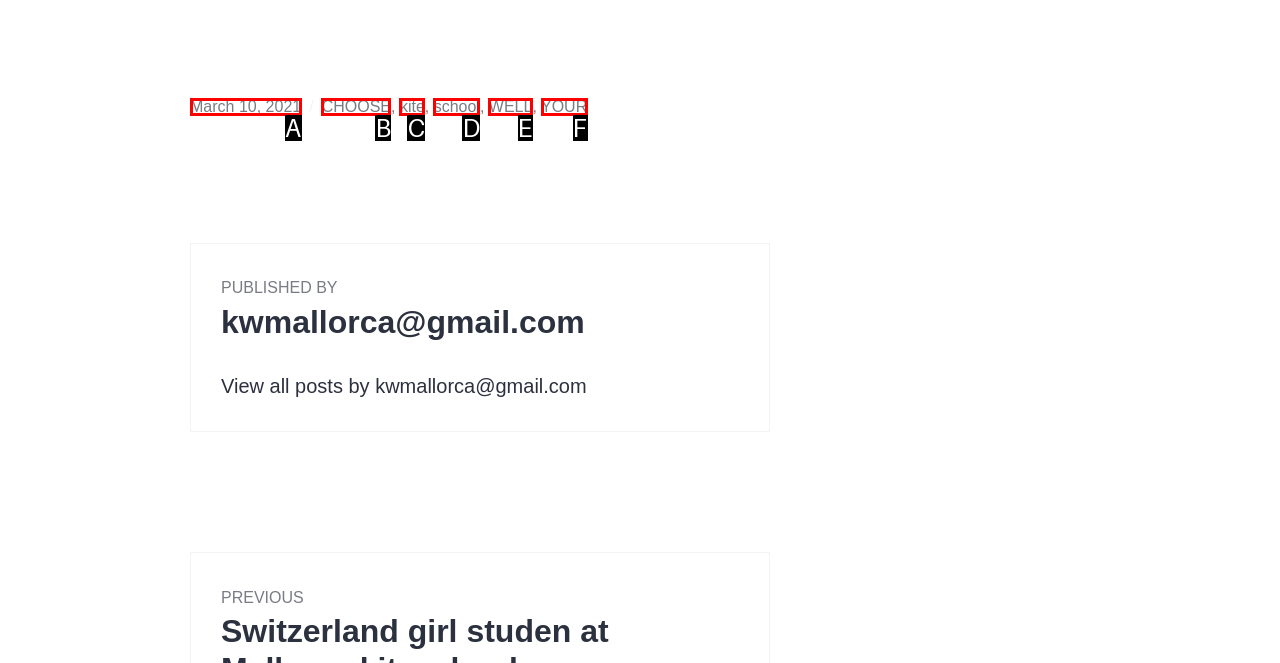Using the description: CHOOSE, find the HTML element that matches it. Answer with the letter of the chosen option.

B